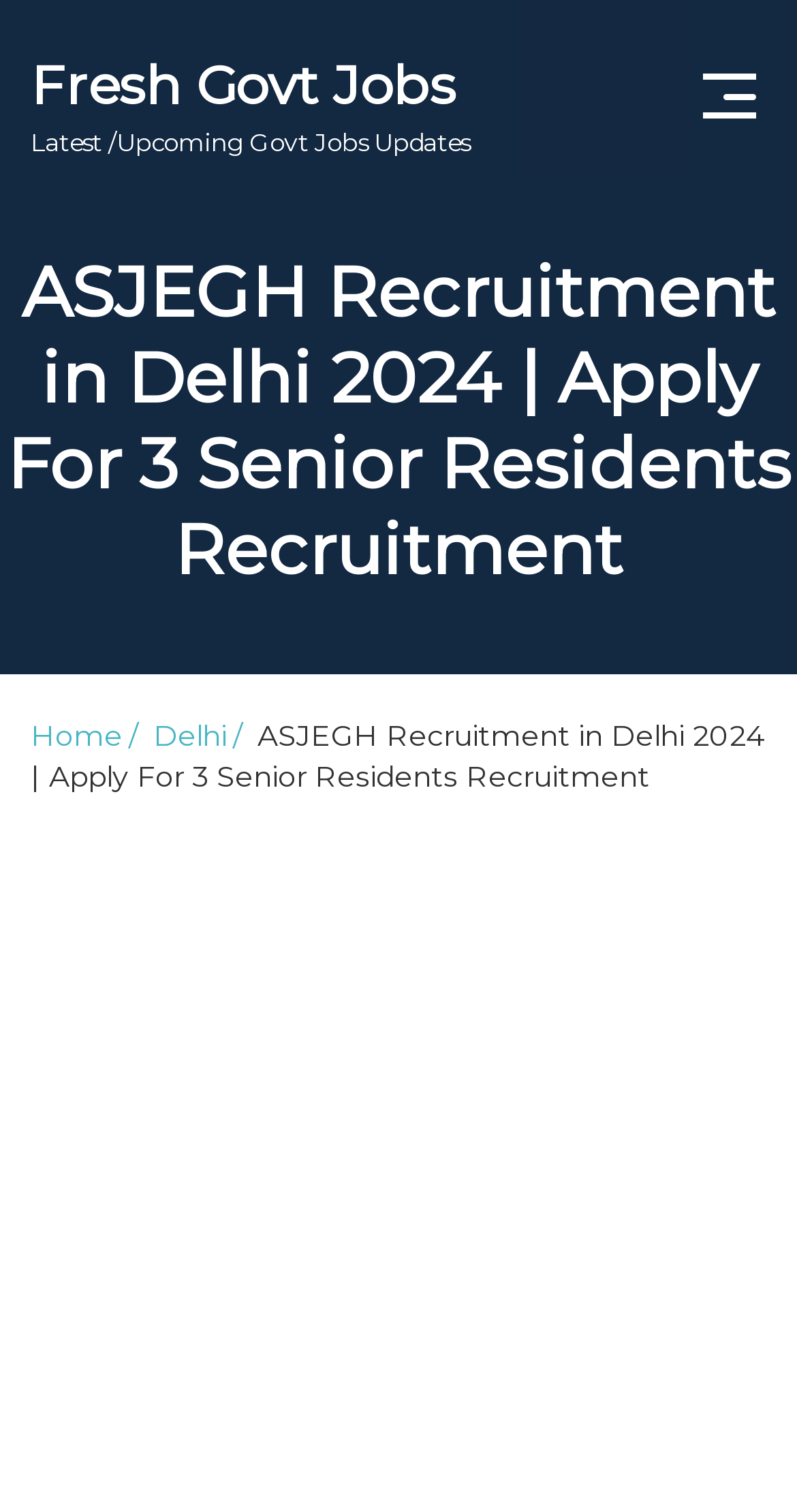Carefully examine the image and provide an in-depth answer to the question: What is the purpose of the webpage?

The webpage appears to be a job recruitment webpage, as it announces a job notification for Senior Residents Recruitment and provides information about the recruitment.